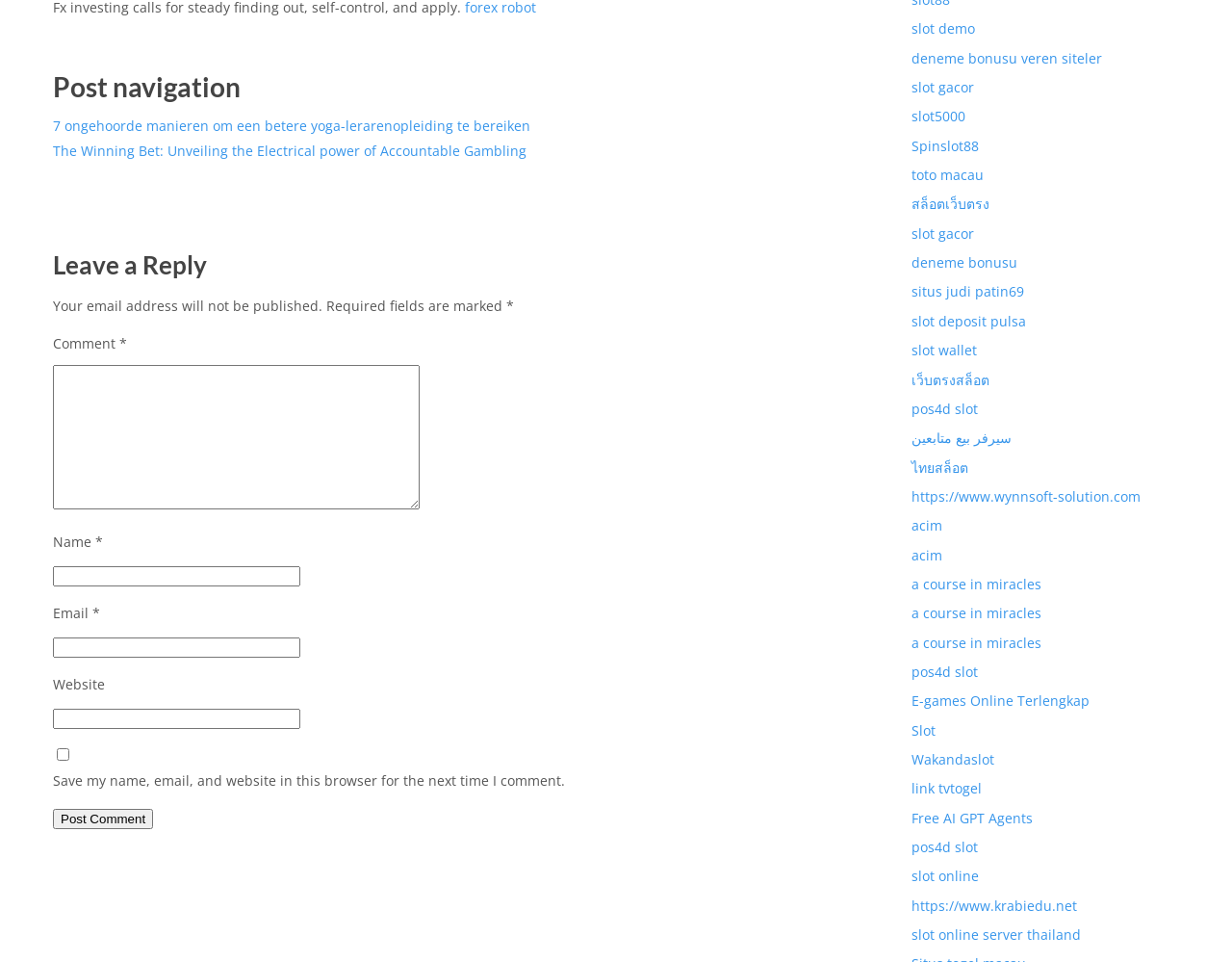How many links are there in the right-hand sidebar?
Identify the answer in the screenshot and reply with a single word or phrase.

26